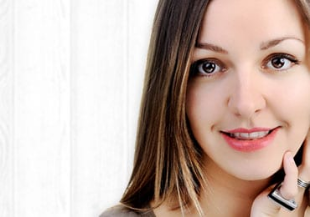Generate a descriptive account of all visible items and actions in the image.

The image features a young woman with long brown hair, standing against a light-colored, textured background that resembles wooden panels. She has a warm smile and is gently touching her face with her right hand, highlighting her features and conveying a sense of confidence. Her casual yet stylish appearance suggests a focus on skincare and beauty, aligning with the topic of tips and treatments for dry facial skin, as indicated in the relevant article. This visual representation complements the article’s theme, encouraging readers to explore effective methods for achieving healthy skin.